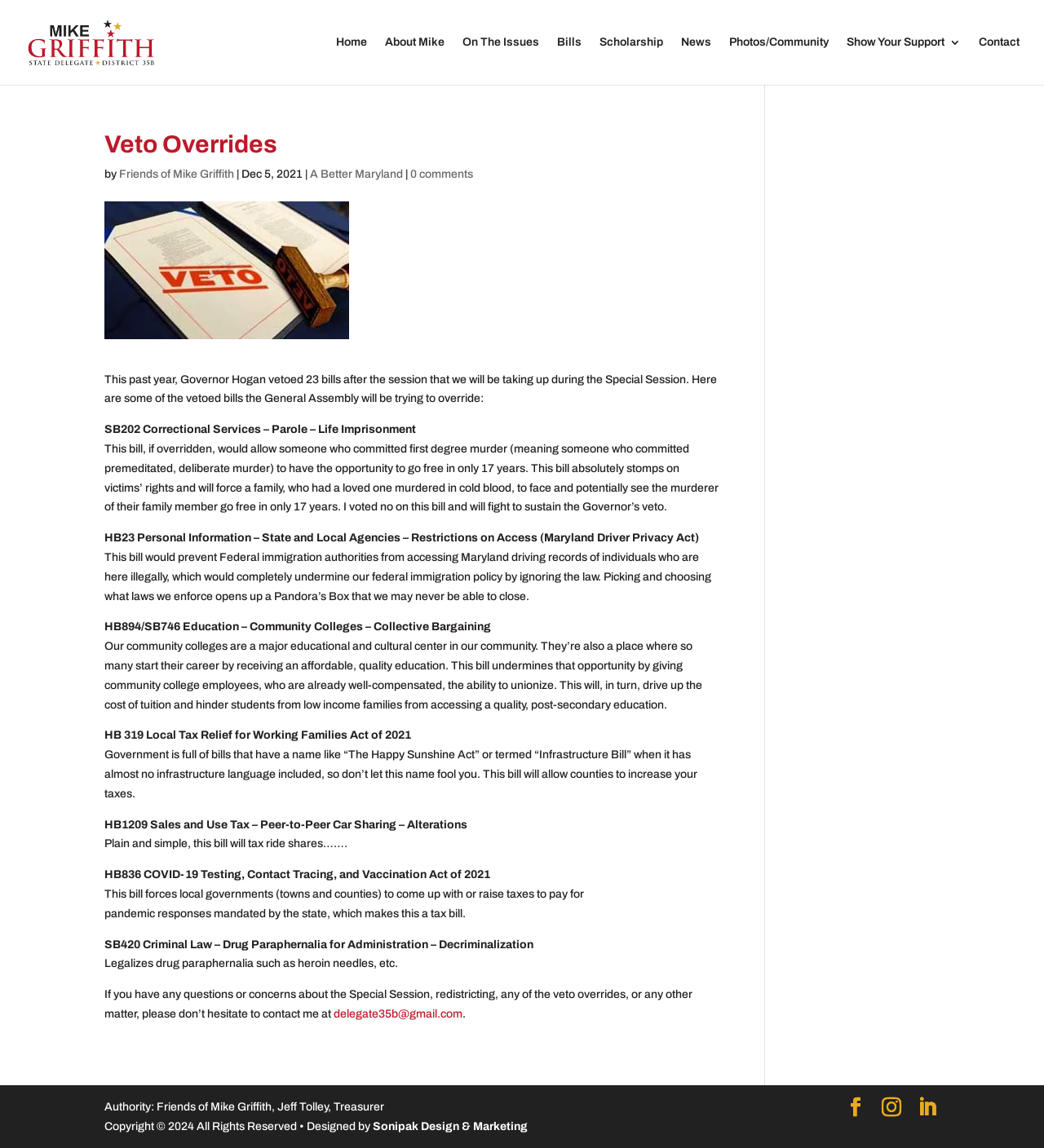Determine the coordinates of the bounding box that should be clicked to complete the instruction: "View Mike Griffith's LinkedIn profile". The coordinates should be represented by four float numbers between 0 and 1: [left, top, right, bottom].

[0.879, 0.956, 0.898, 0.975]